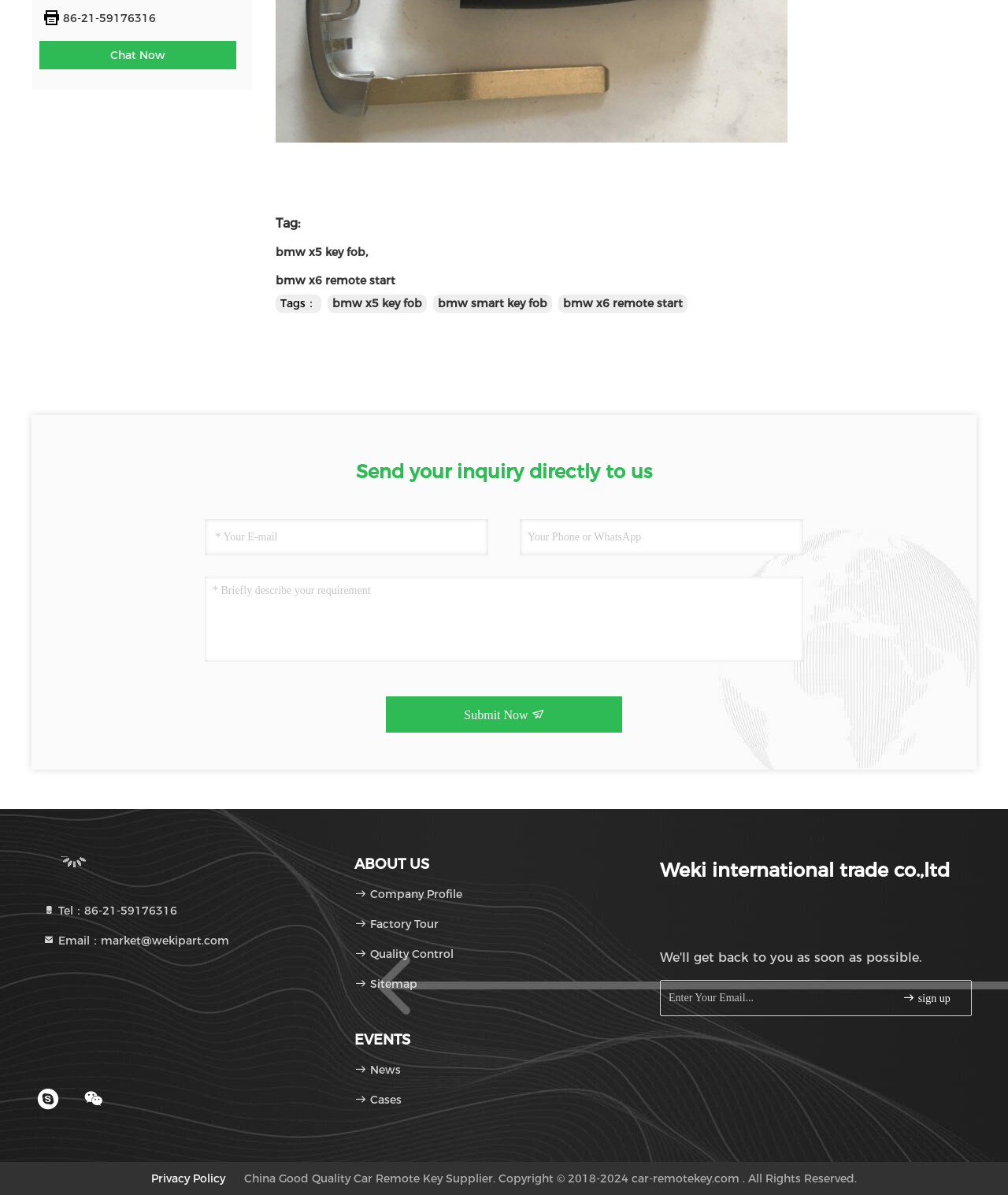What is the email address?
Answer the question with a single word or phrase by looking at the picture.

market@wekipart.com